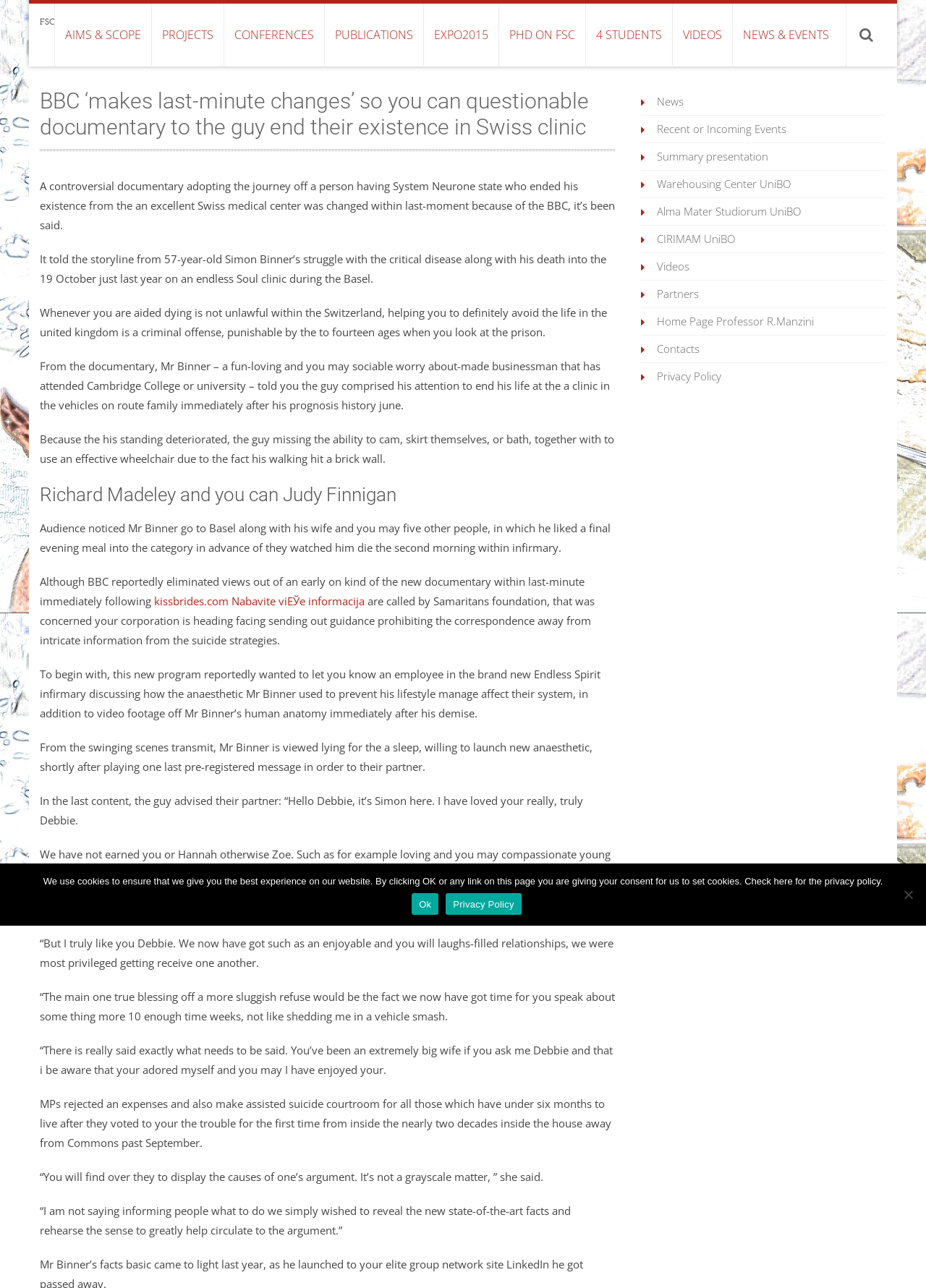Generate a detailed explanation of the webpage's features and information.

This webpage appears to be a news article from the BBC, with a focus on a documentary about a man named Simon Binner who ended his life in a Swiss clinic due to his struggles with a critical disease. 

At the top of the page, there is a row of links, including "AIMS & SCOPE", "PROJECTS", "CONFERENCES", "PUBLICATIONS", "EXPO2015", "PHD ON FSC", "4 STUDENTS", "VIDEOS", and "NEWS & EVENTS". 

Below this, there is a heading that reads "BBC ‘makes last-minute changes’ so you can questionable documentary to the guy end their existence in Swiss clinic – FSC". 

The main content of the page is a series of paragraphs that tell the story of Simon Binner's struggle with his disease and his decision to end his life in a Swiss clinic. The text describes his experiences, including his loss of mobility and speech, and his final moments with his family. 

There are also quotes from Simon Binner himself, as well as from others, including his wife Debbie and an actress named Kim Cattrall. 

On the right-hand side of the page, there is a complementary section with links to other pages, including "News", "Recent or Incoming Events", "Summary presentation", "Warehousing Center UniBO", "Alma Mater Studiorum UniBO", "CIRIMAM UniBO", "Videos", "Partners", "Home Page Professor R.Manzini", "Contacts", and "Privacy Policy". 

At the bottom of the page, there is a cookie notice dialog box that informs users about the use of cookies on the website and provides links to the privacy policy.